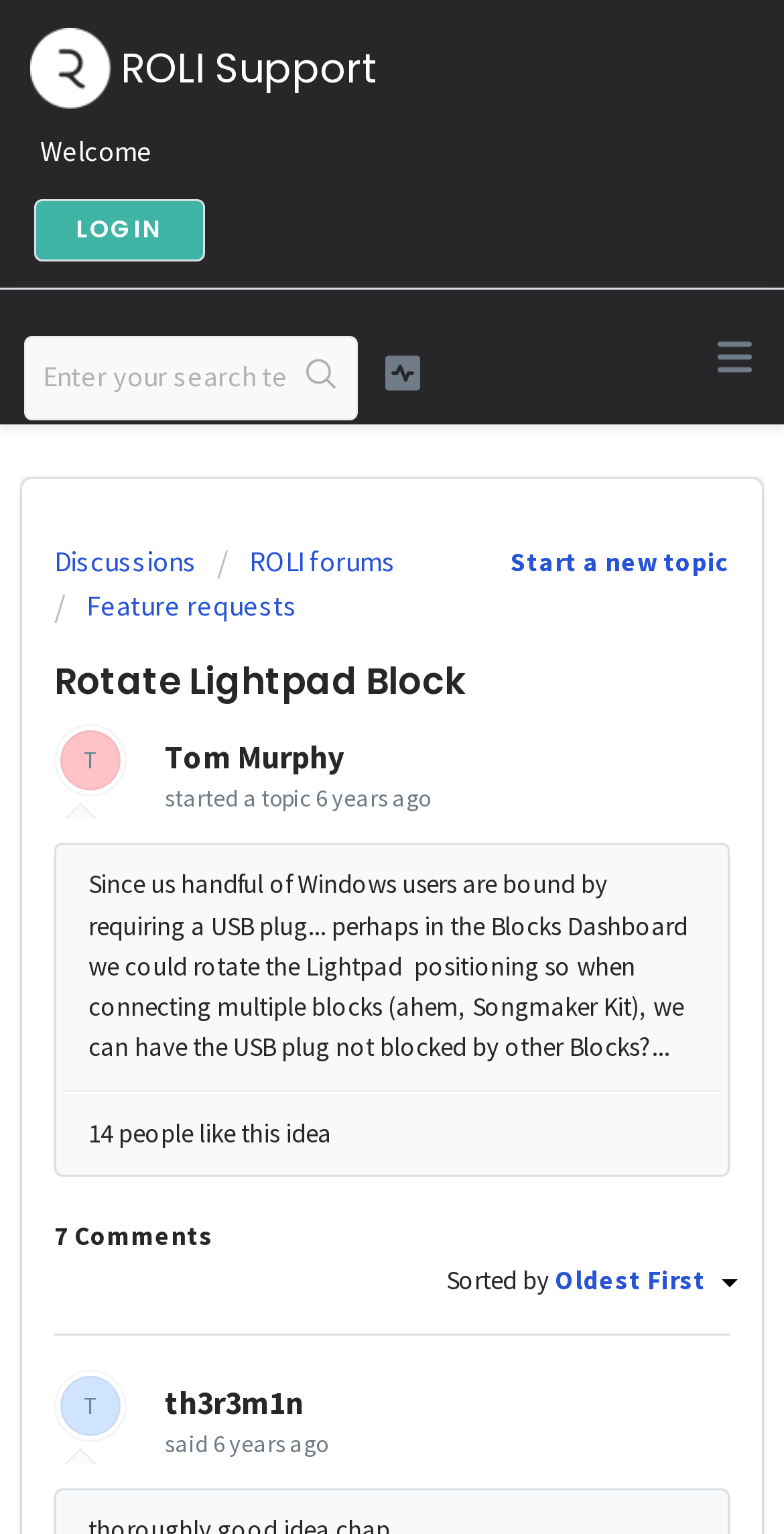Determine the bounding box coordinates of the section to be clicked to follow the instruction: "Search for a topic". The coordinates should be given as four float numbers between 0 and 1, formatted as [left, top, right, bottom].

[0.369, 0.22, 0.453, 0.273]